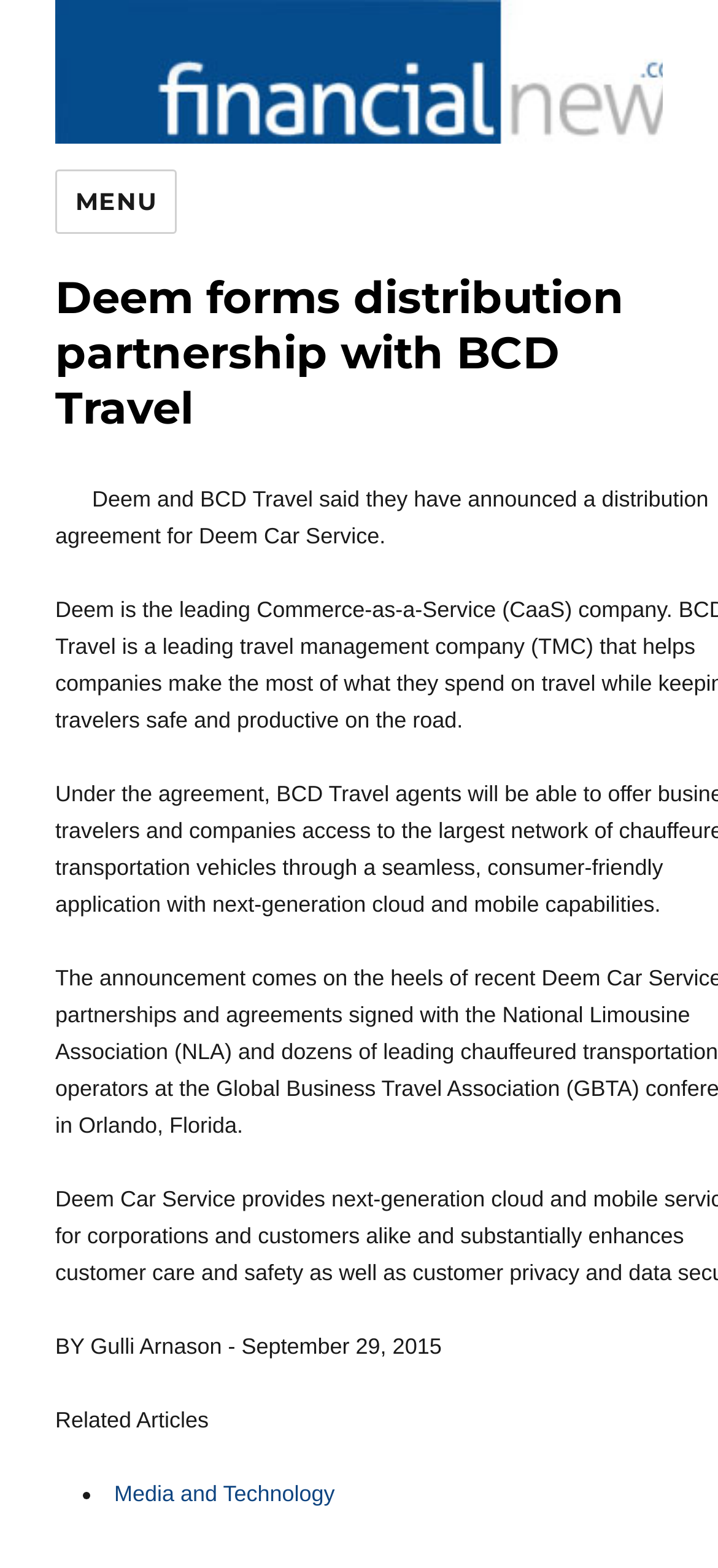Please use the details from the image to answer the following question comprehensively:
What is the service that Deem and BCD Travel have an agreement for?

I found the service's name by looking at the text 'Deem and BCD Travel said they have announced a distribution agreement for Deem Car Service.' which is located in the article's content.